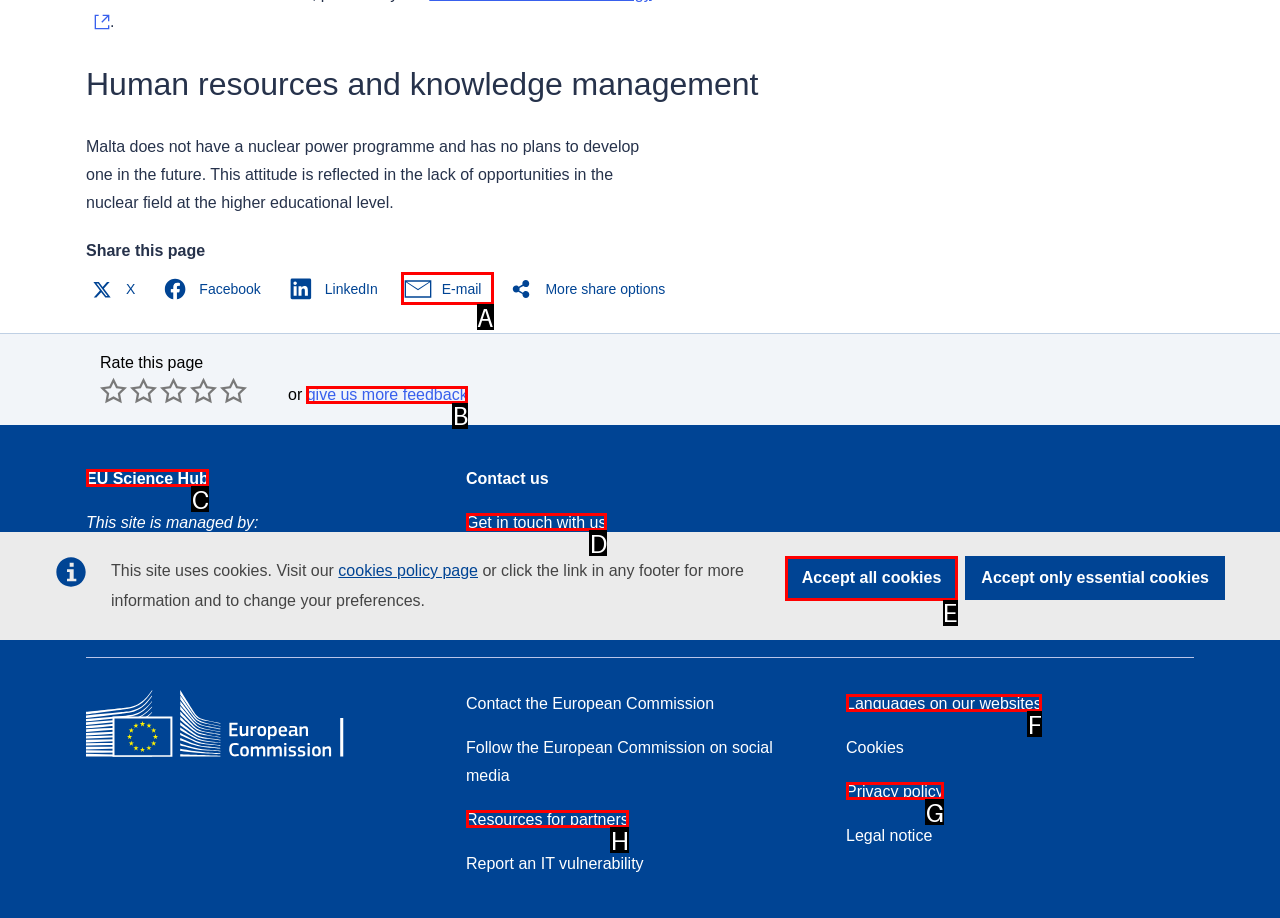Given the description: Wands, pick the option that matches best and answer with the corresponding letter directly.

None